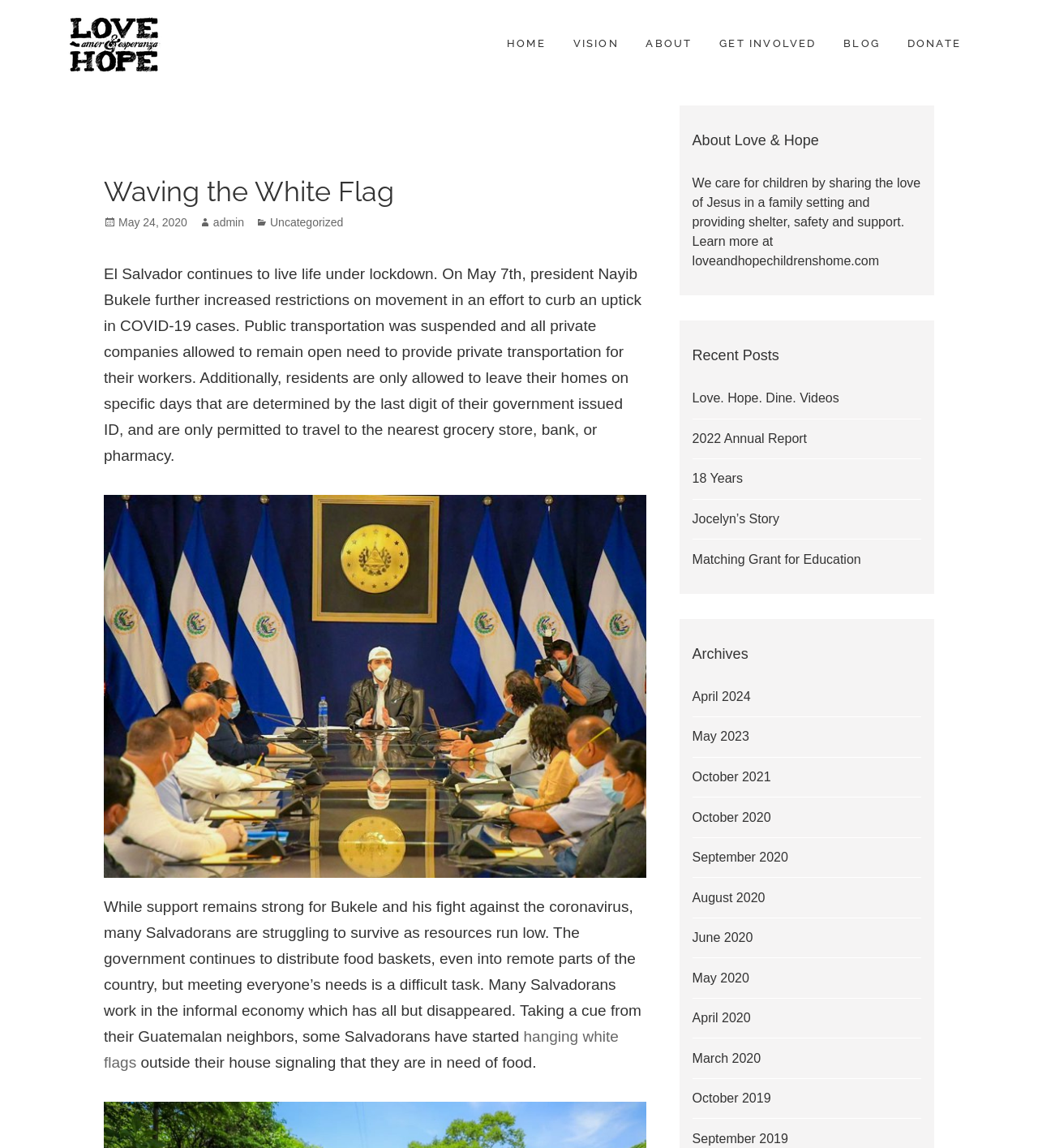Answer the question in one word or a short phrase:
What is the topic of the blog post?

COVID-19 in El Salvador